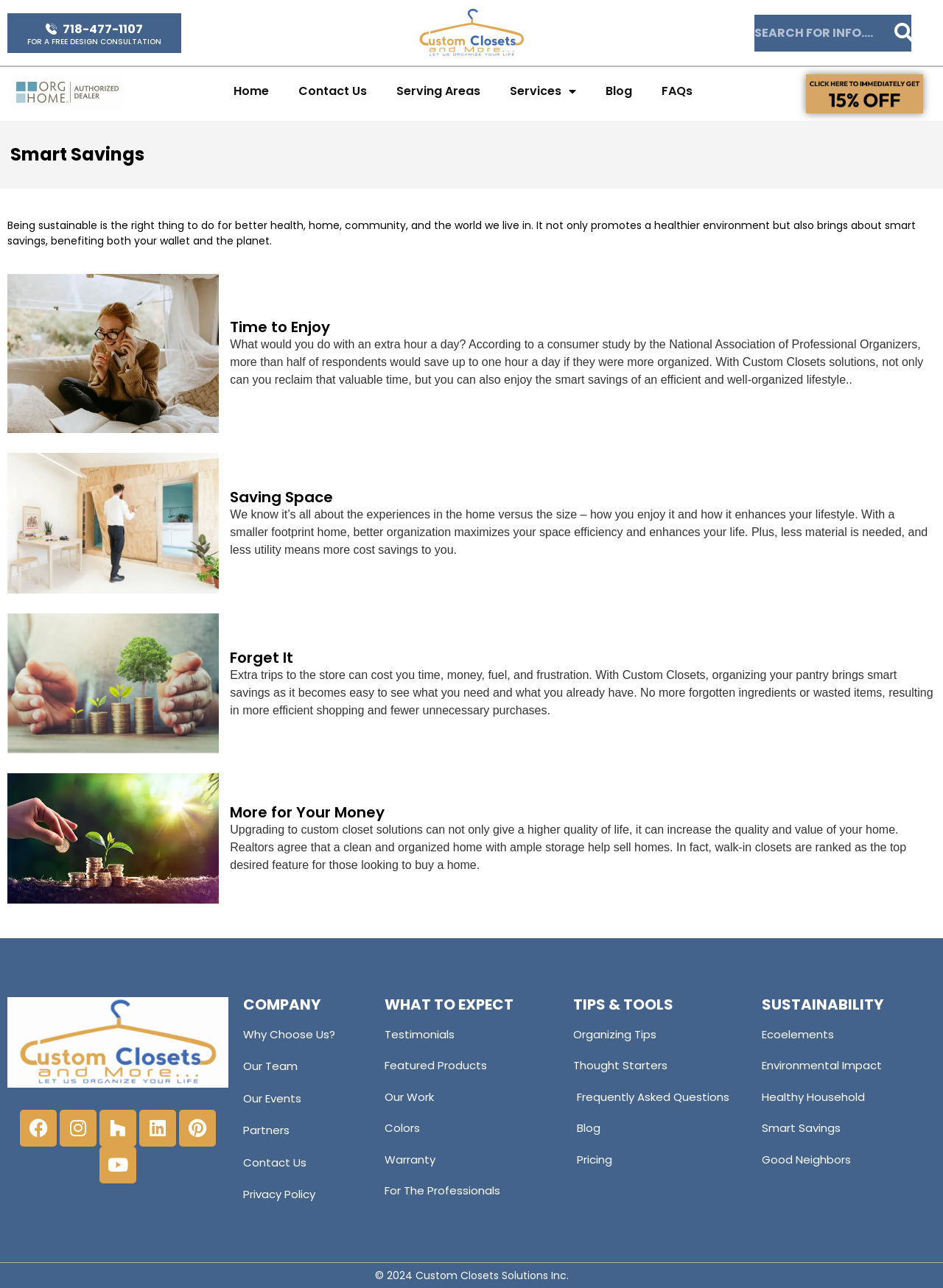From the element description alt="Good Catholic Girl Logo", predict the bounding box coordinates of the UI element. The coordinates must be specified in the format (top-left x, top-left y, bottom-right x, bottom-right y) and should be within the 0 to 1 range.

None